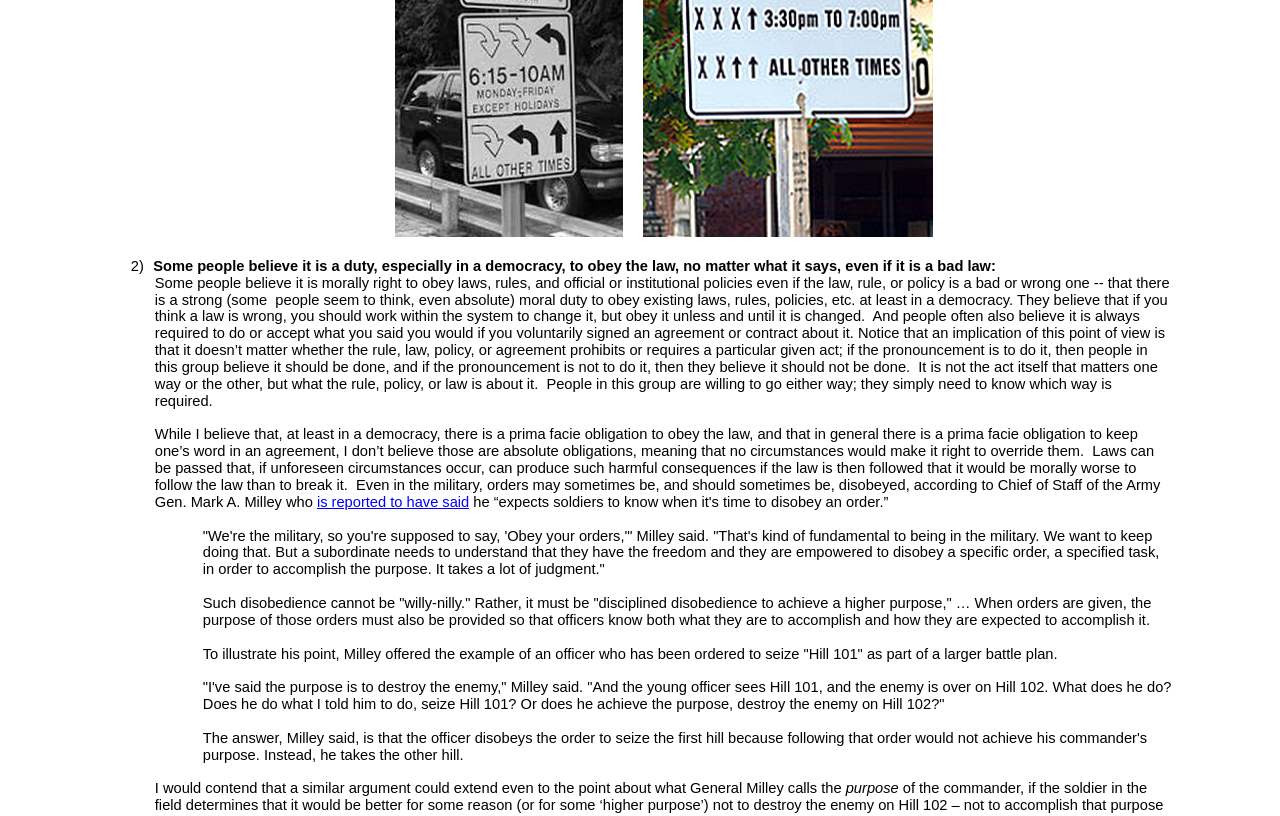What is the attitude towards disobedience in the military?
Please provide a comprehensive answer based on the visual information in the image.

The text suggests that in the military, disobedience is not always unacceptable, and that in certain circumstances, disciplined disobedience may be necessary to achieve a higher purpose, as long as it is done with judgment and understanding of the purpose behind the orders.